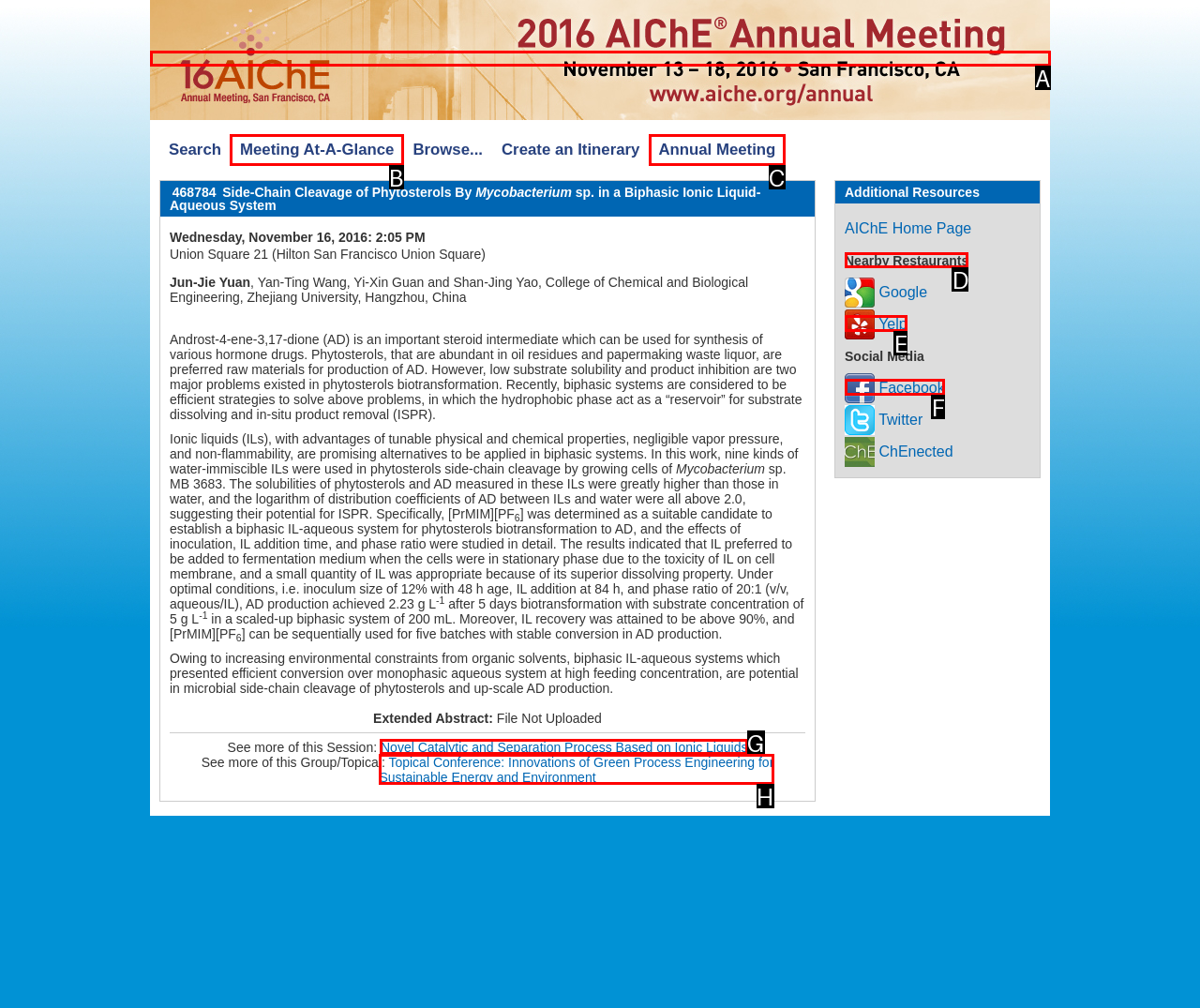Tell me the letter of the UI element I should click to accomplish the task: Check nearby restaurants based on the choices provided in the screenshot.

D